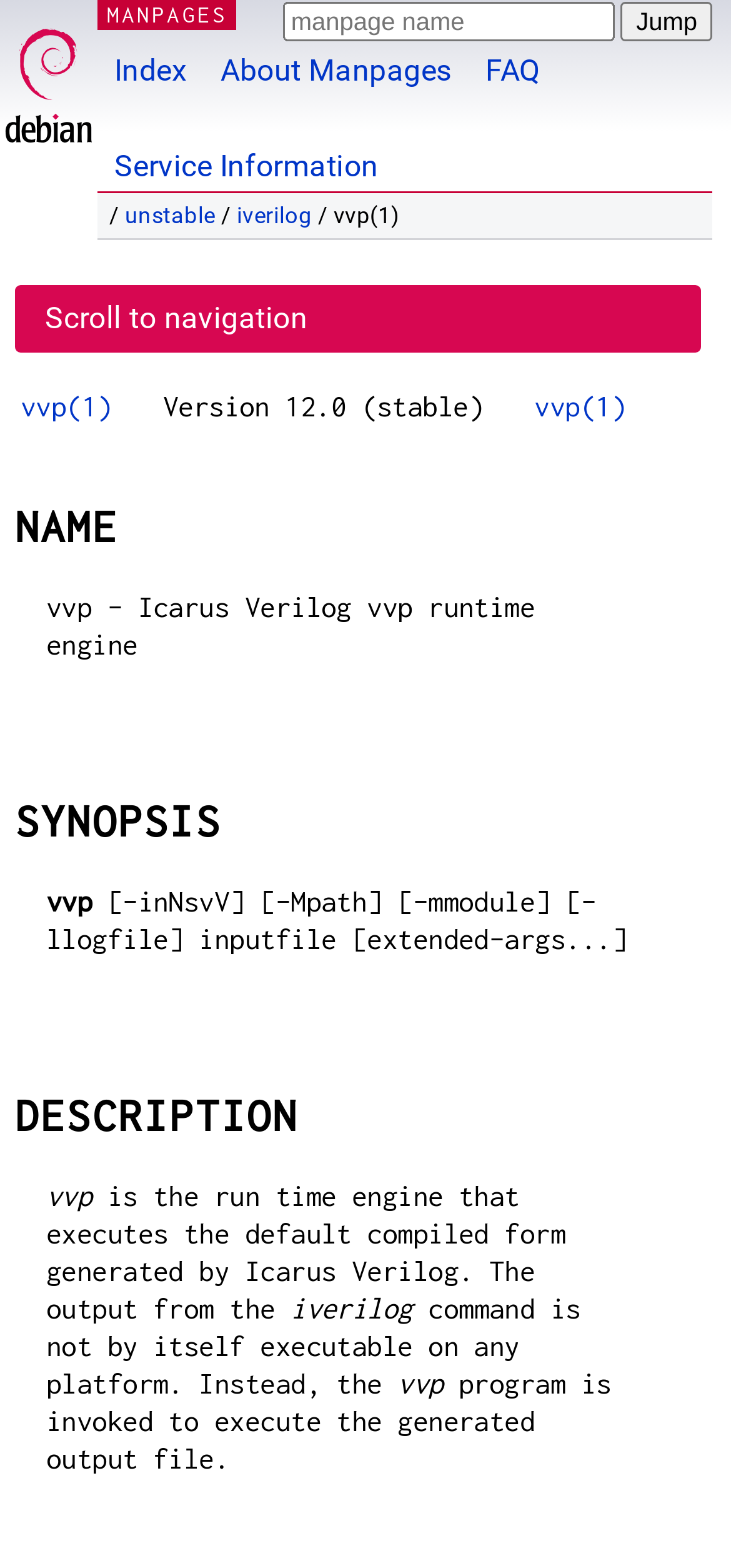Present a detailed account of what is displayed on the webpage.

The webpage is about the manual page for the `vvp` command, which is part of the Icarus Verilog package. At the top, there is a header section with links to "Debian", "MANPAGES", and other related pages. Below the header, there is a search box with a "Jump" button and a manpage name input field.

The main content of the page is divided into sections, including "NAME", "SYNOPSIS", and "DESCRIPTION". The "NAME" section provides a brief description of the `vvp` command, stating that it is the runtime engine that executes the default compiled form generated by Icarus Verilog.

The "SYNOPSIS" section displays the command syntax, including options and arguments. The "DESCRIPTION" section provides a detailed explanation of the `vvp` command, mentioning that it is not executable on its own and requires the output file generated by the `iverilog` command to be executed.

There are several links scattered throughout the page, including links to the "Index", "About Manpages", "FAQ", and "Service Information" pages. Additionally, there is a table with three columns, containing information about the `vvp` command, including its version and description.